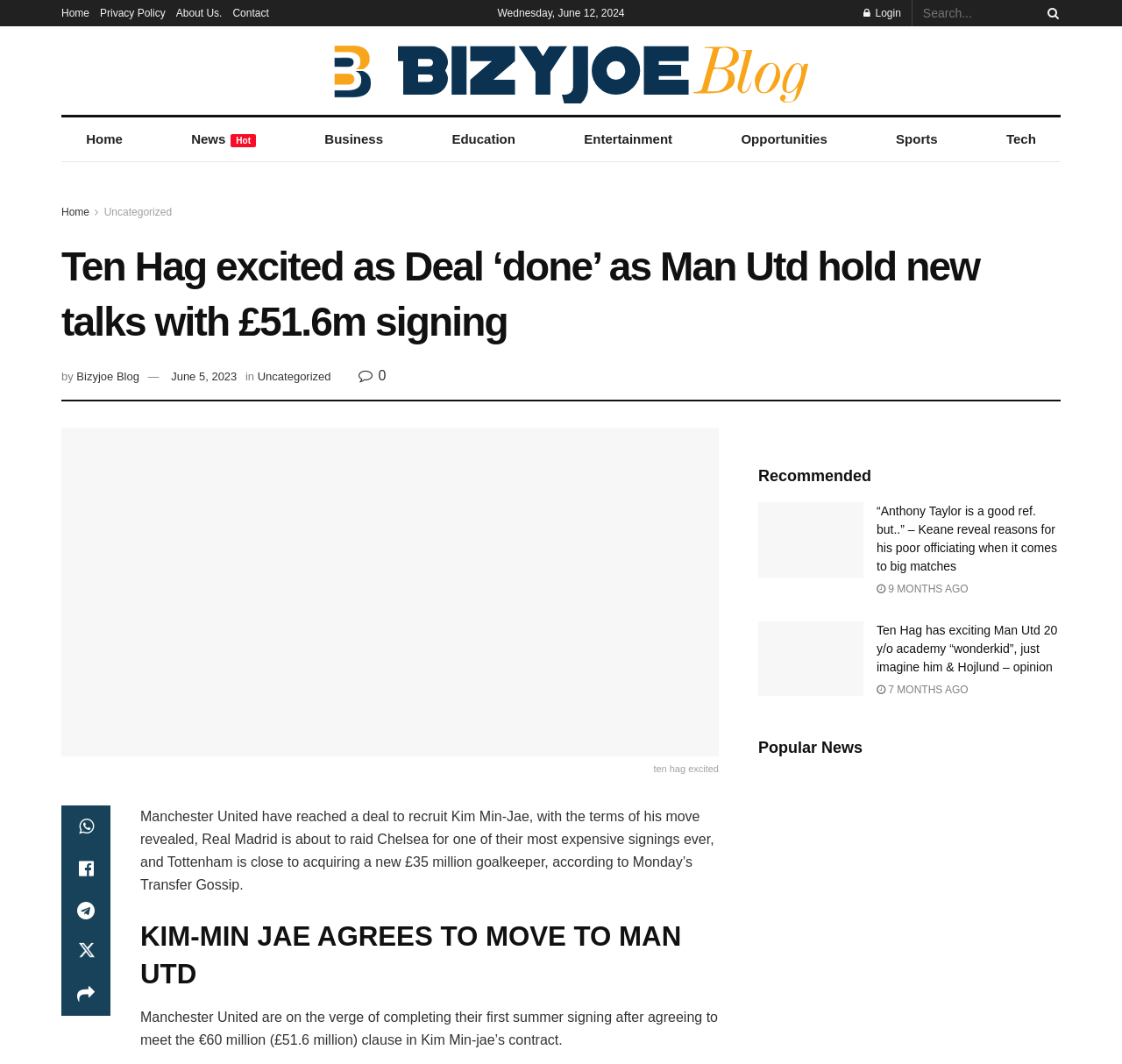Based on the image, provide a detailed response to the question:
How much is Kim Min-jae’s contract clause?

I found the amount of Kim Min-jae’s contract clause by reading the text 'Manchester United are on the verge of completing their first summer signing after agreeing to meet the €60 million (£51.6 million) clause in Kim Min-jae’s contract.' which is located in the middle of the webpage.